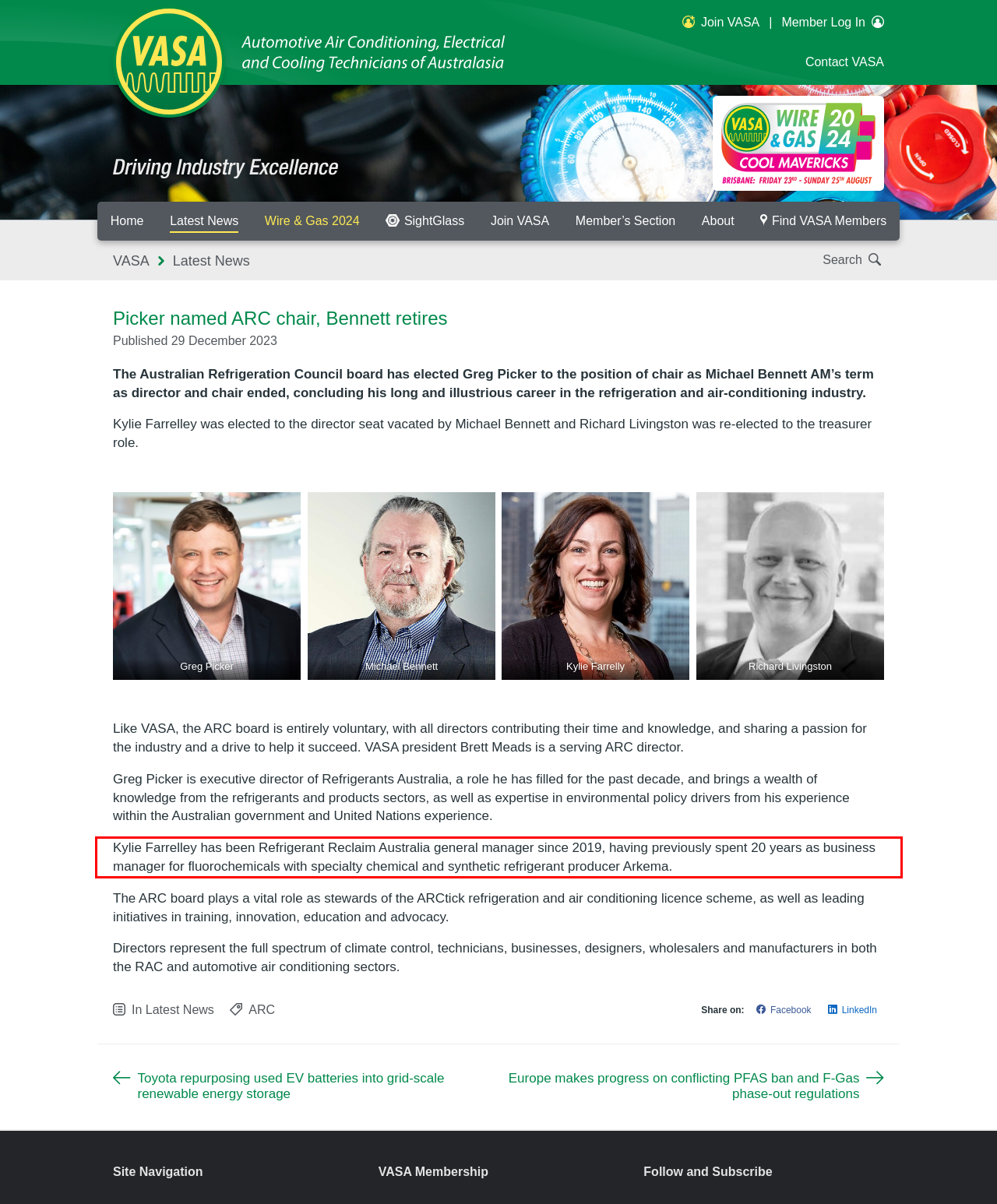Please extract the text content from the UI element enclosed by the red rectangle in the screenshot.

Kylie Farrelley has been Refrigerant Reclaim Australia general manager since 2019, having previously spent 20 years as business manager for fluorochemicals with specialty chemical and synthetic refrigerant producer Arkema.